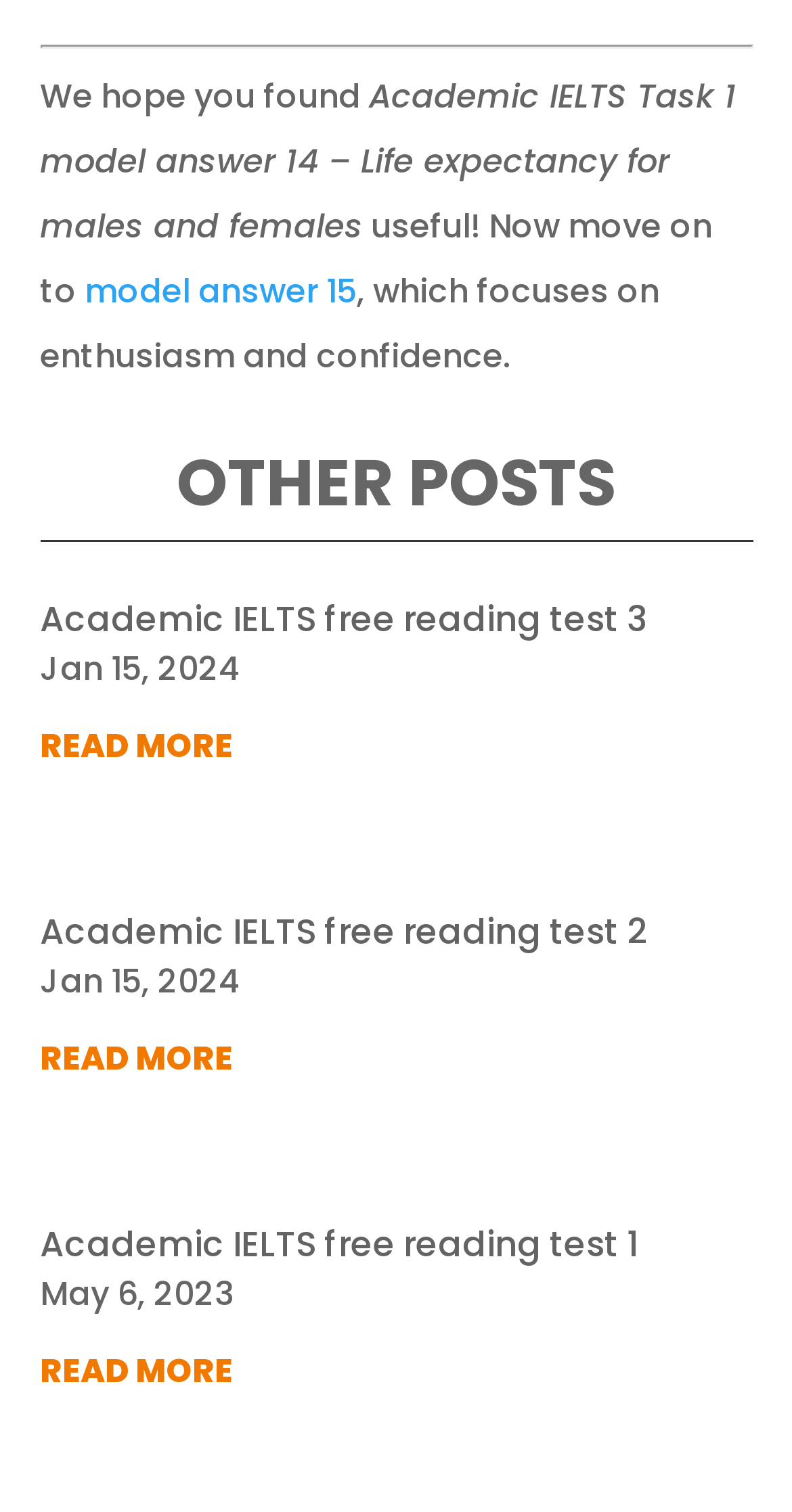What is the title of the first article?
Please provide a full and detailed response to the question.

The title of the first article can be found in the heading element with the text 'Academic IELTS free reading test 3'. This heading is located at the top of the first article, indicating that it is the title of the article.